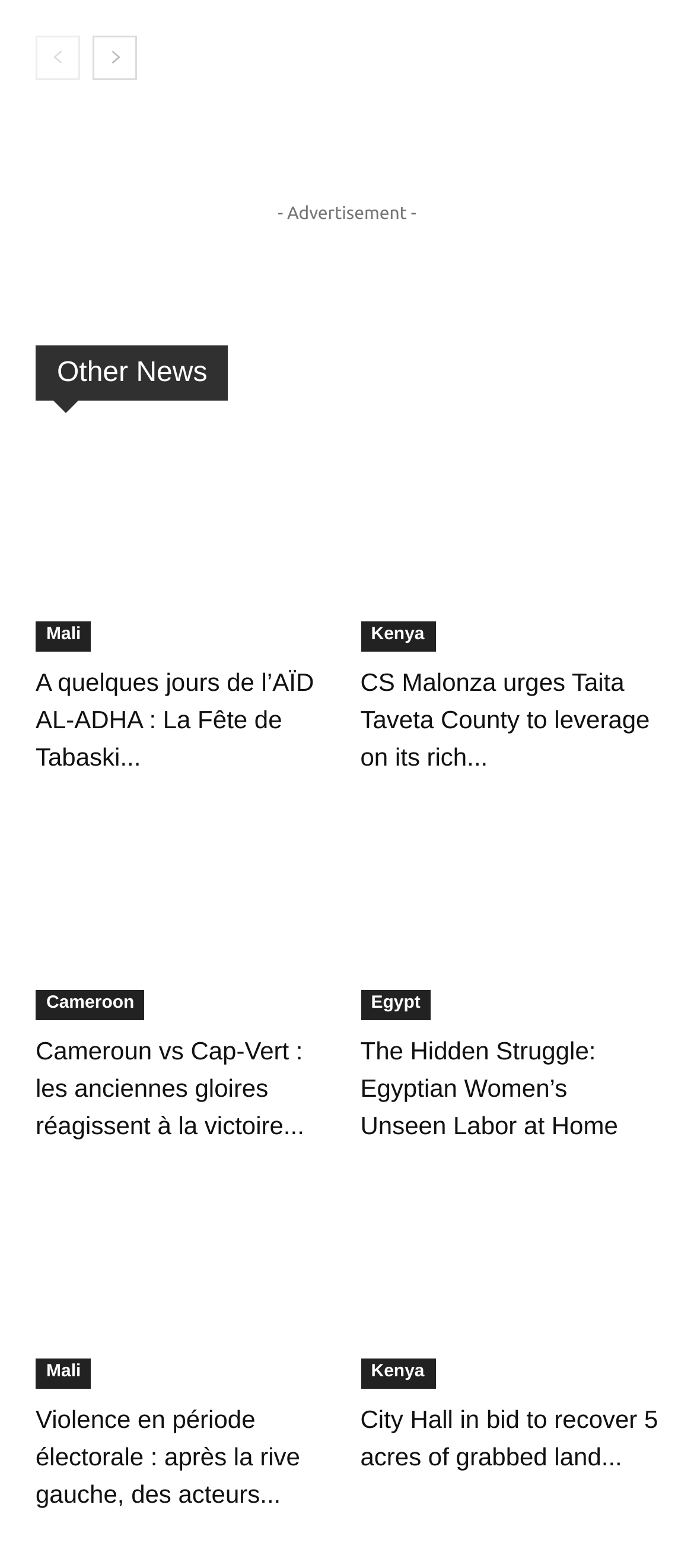Respond to the question below with a single word or phrase: What is the topic of the news article with the image?

News